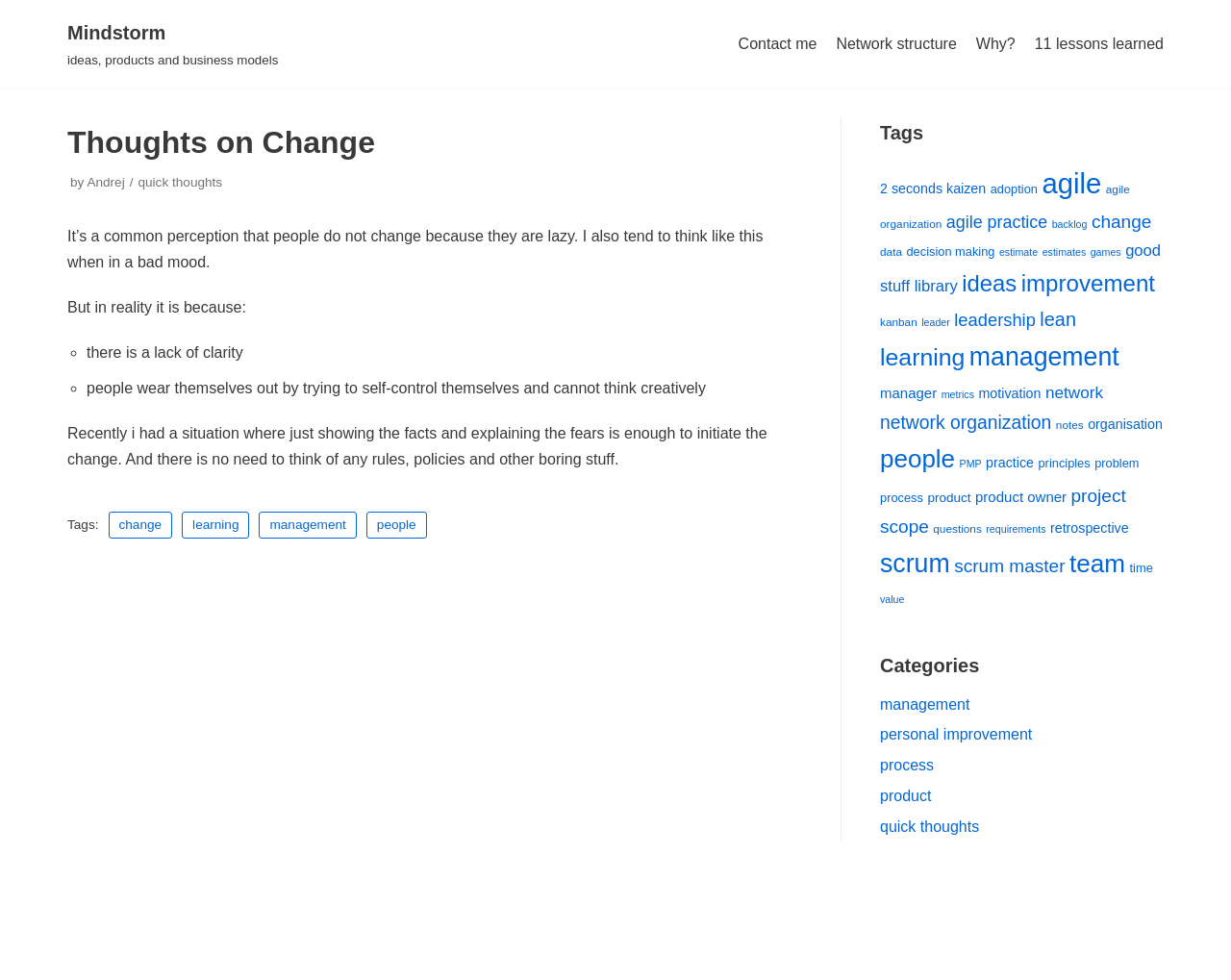Please locate the bounding box coordinates of the element that needs to be clicked to achieve the following instruction: "Click the 'BLOG' link". The coordinates should be four float numbers between 0 and 1, i.e., [left, top, right, bottom].

None